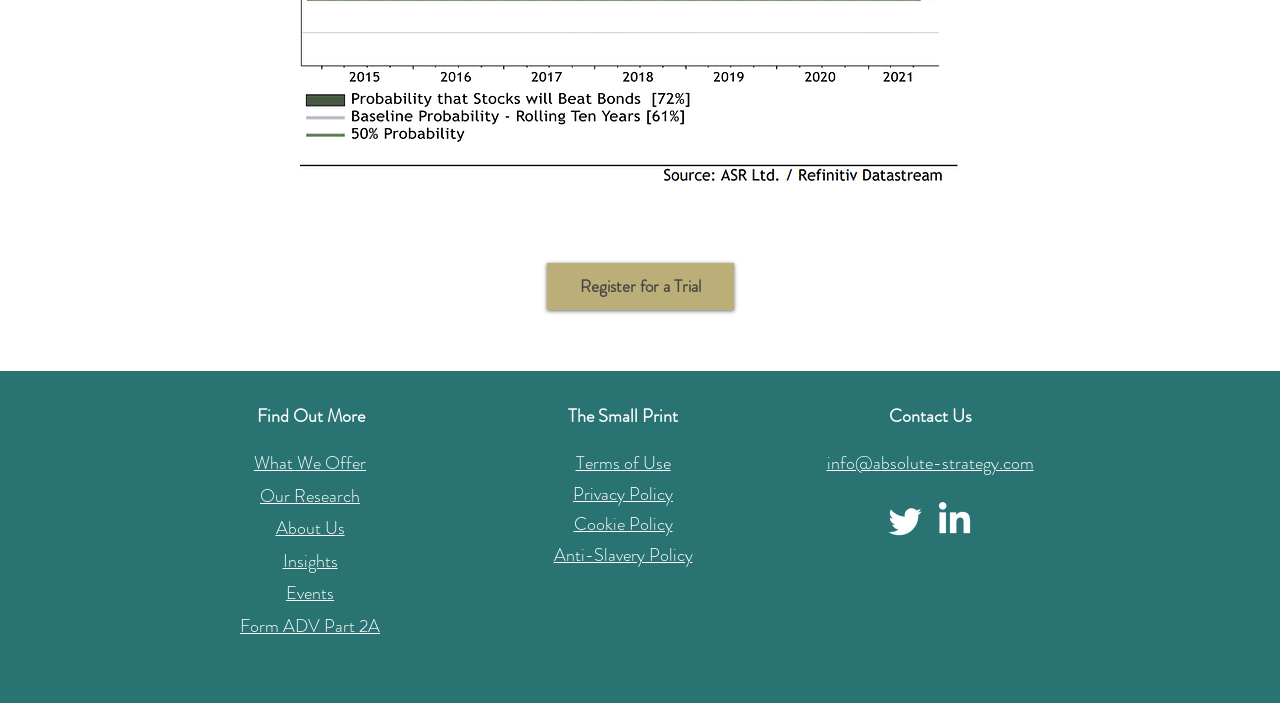Identify the bounding box for the UI element that is described as follows: "About Us".

[0.215, 0.739, 0.269, 0.768]